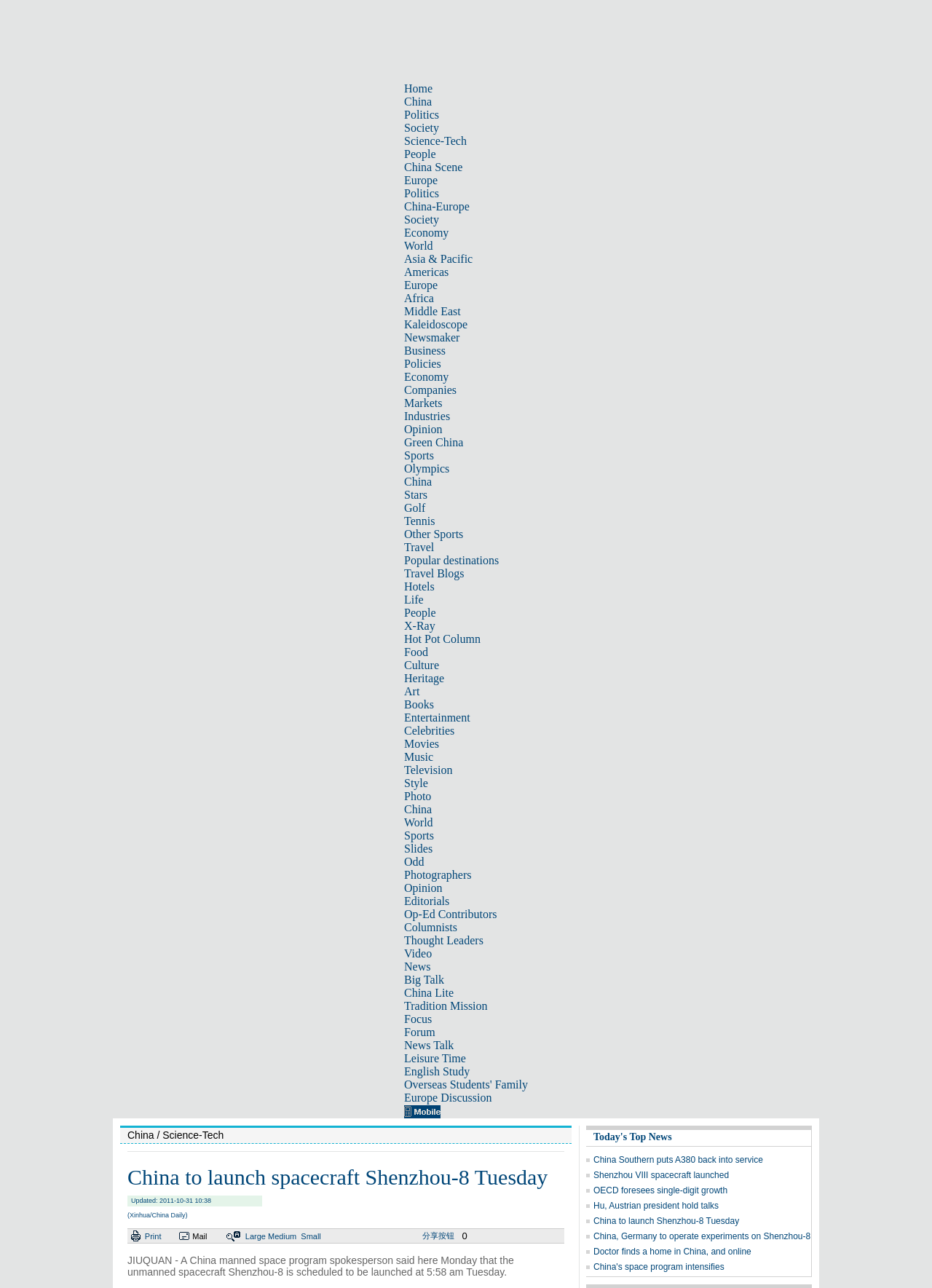Identify and provide the text content of the webpage's primary headline.

Today's Top News